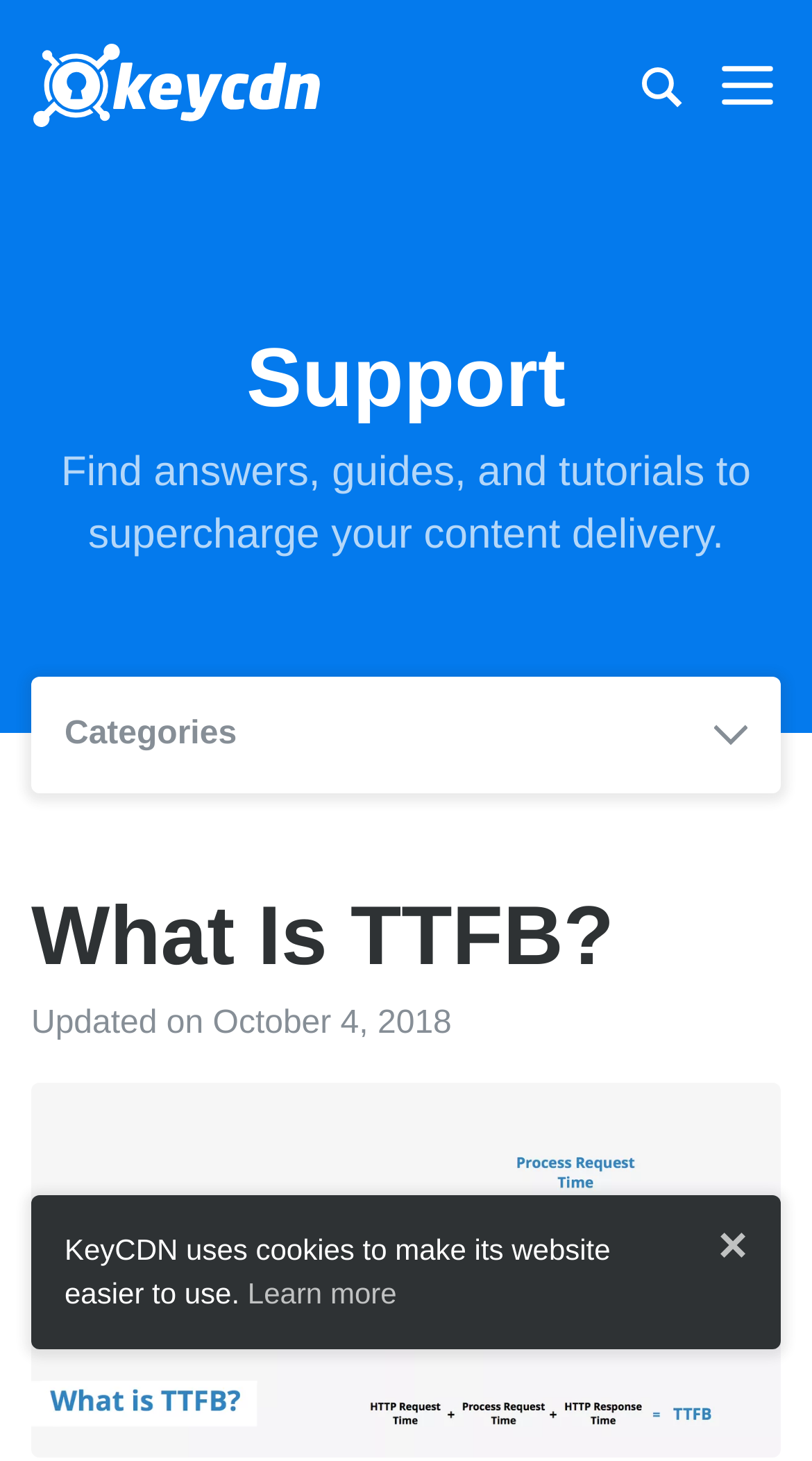What is the purpose of the link at the bottom?
Based on the image, provide your answer in one word or phrase.

Learn more